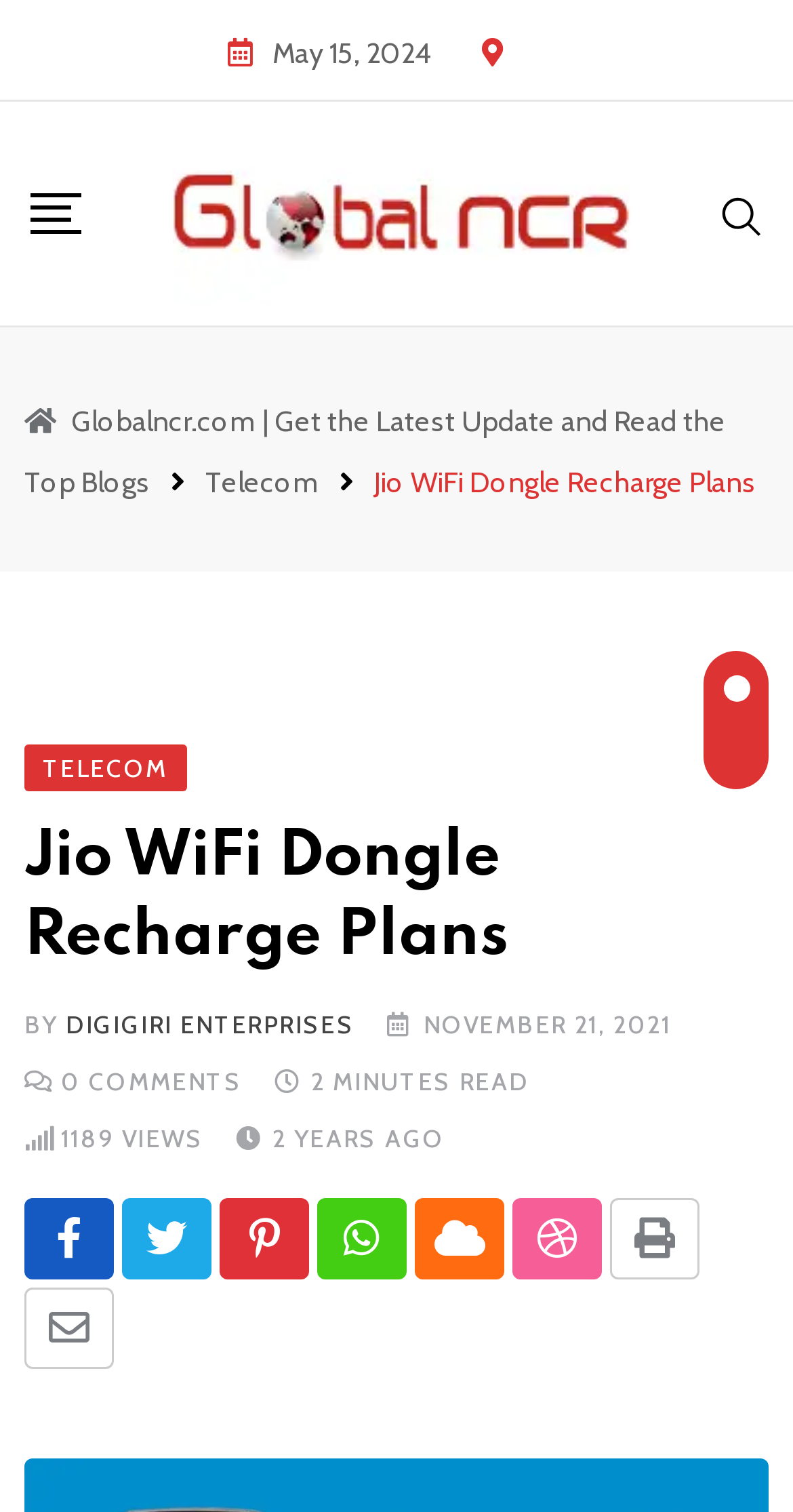Who is the author of the article?
Based on the content of the image, thoroughly explain and answer the question.

I found the text 'BY DIGIGIRI ENTERPRISES' on the webpage, which suggests that DIGIGIRI ENTERPRISES is the author of the article.